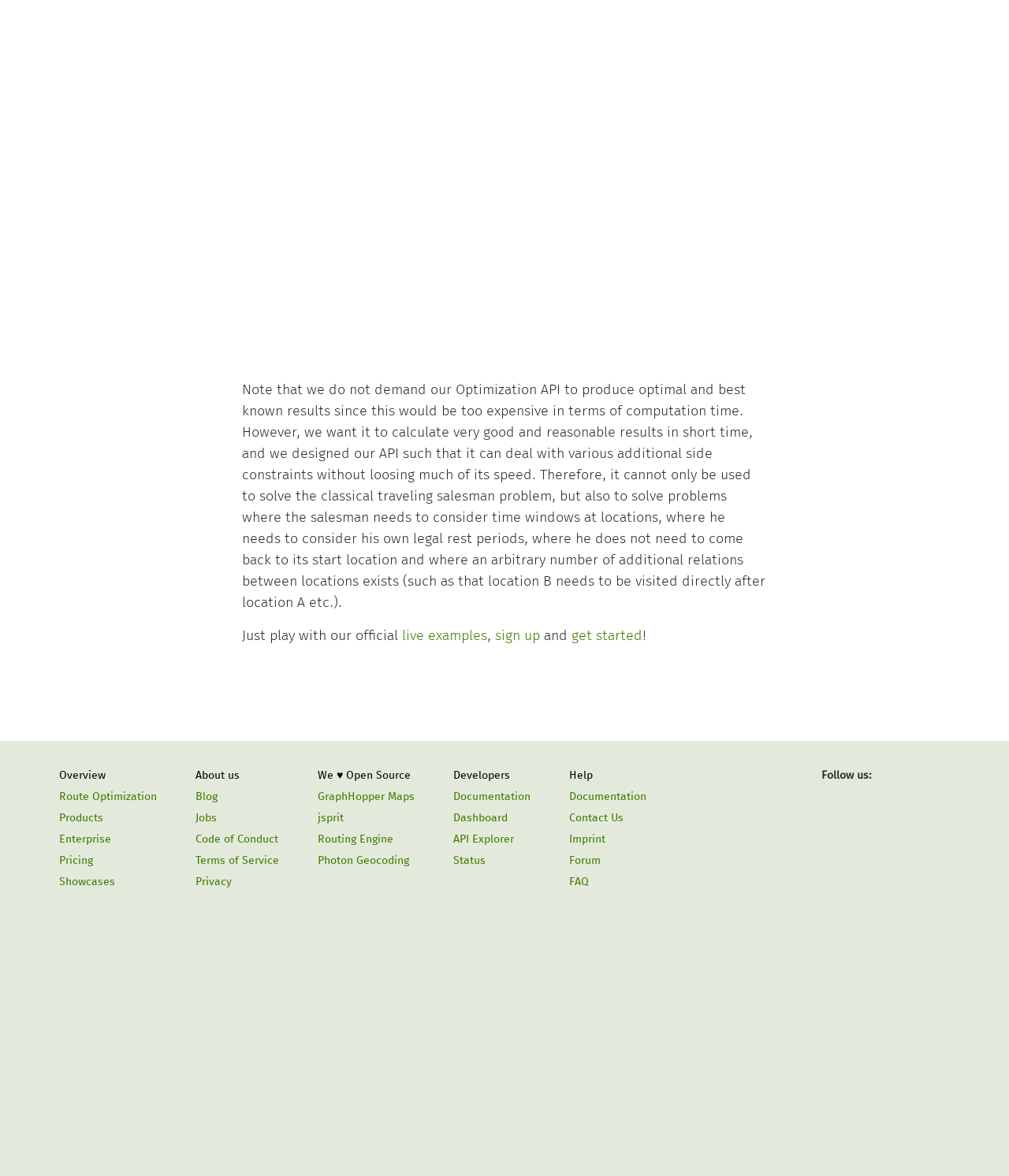Kindly determine the bounding box coordinates of the area that needs to be clicked to fulfill this instruction: "Follow on 'GitHub'".

[0.814, 0.675, 0.941, 0.776]